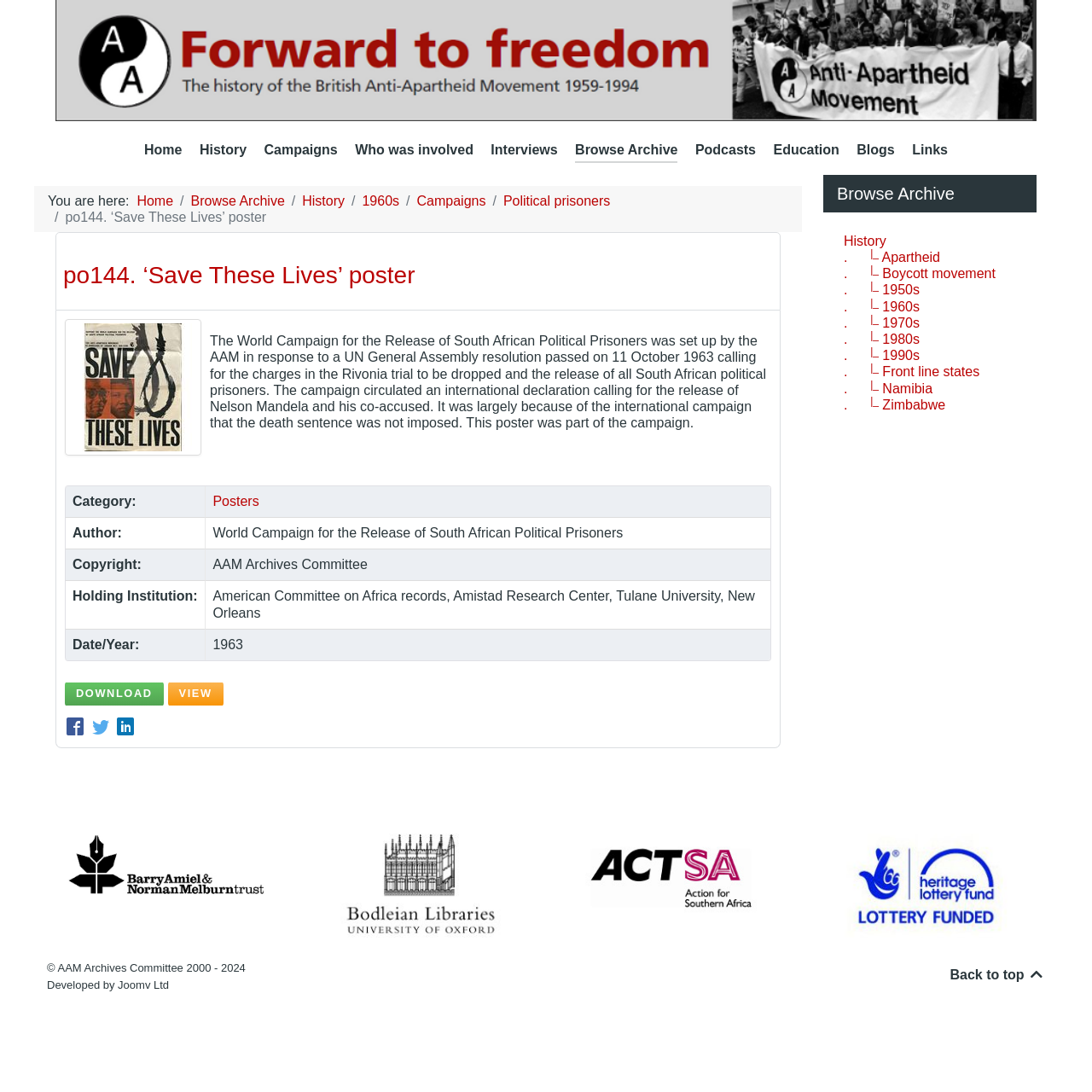What is the text of the webpage's headline?

po144. ‘Save These Lives’ poster